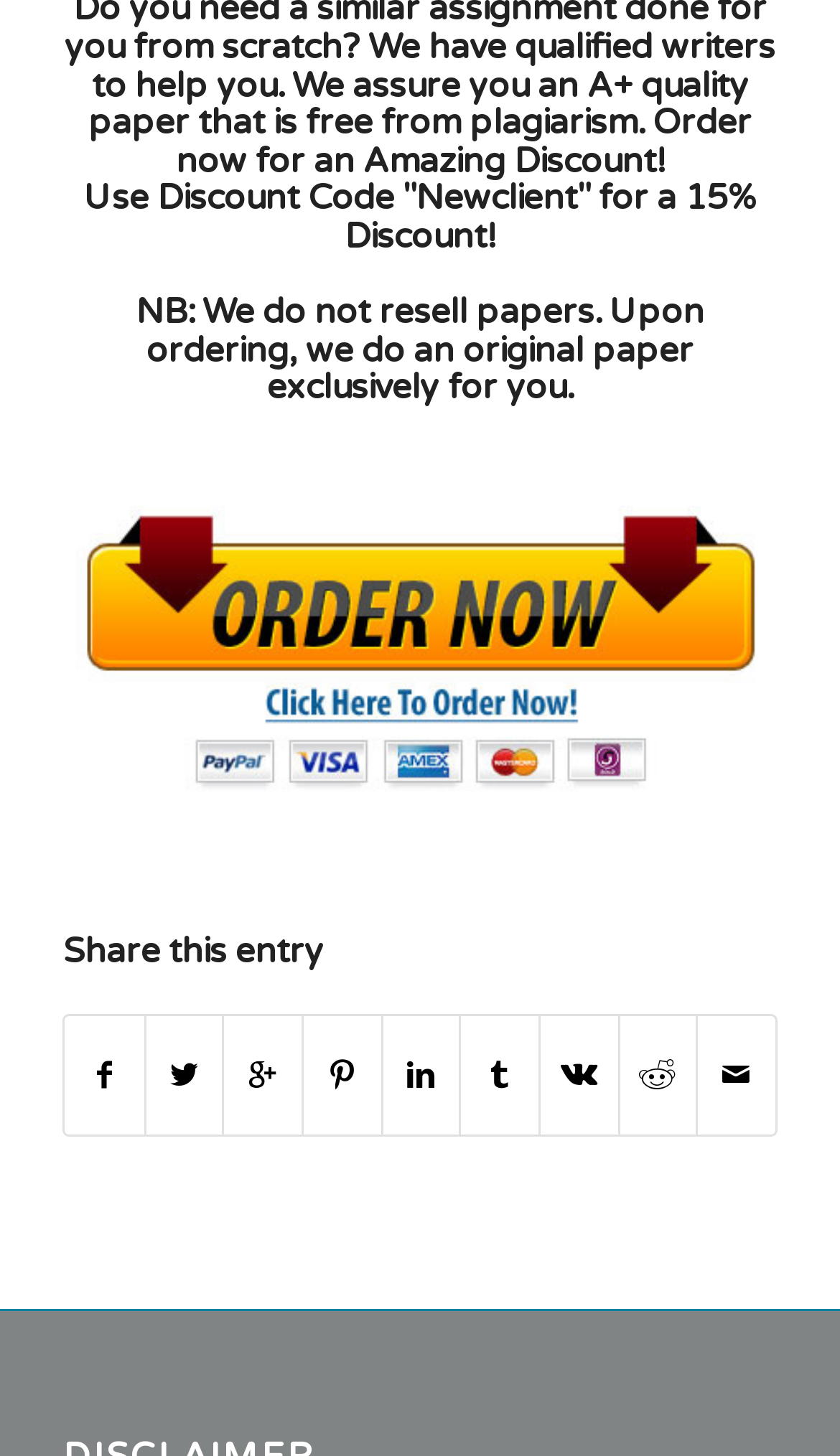Locate the bounding box coordinates of the element that should be clicked to fulfill the instruction: "Click the second social media link".

[0.174, 0.698, 0.265, 0.779]